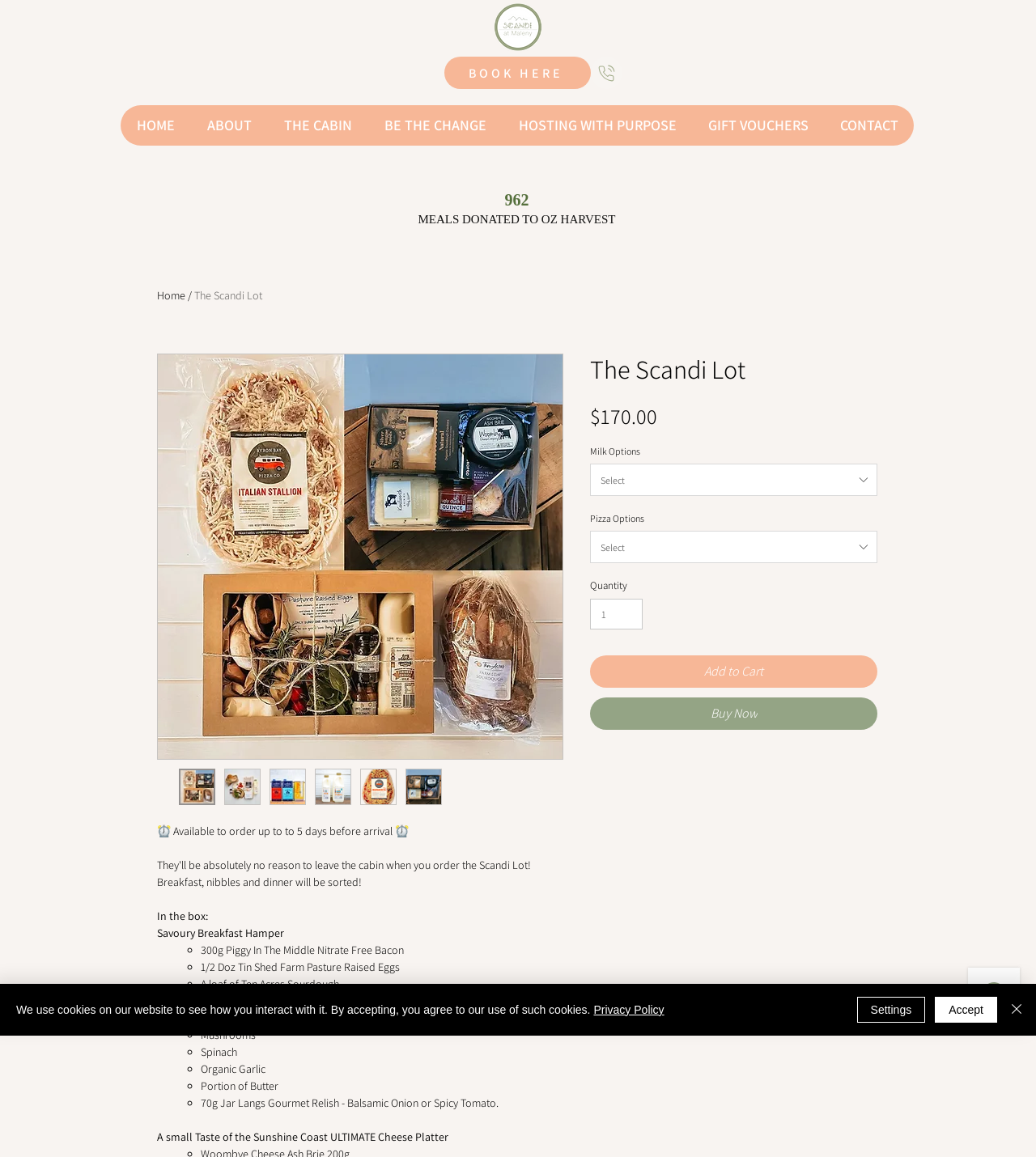Locate the bounding box coordinates of the clickable element to fulfill the following instruction: "Click on the 'Contact Us' link". Provide the coordinates as four float numbers between 0 and 1 in the format [left, top, right, bottom].

None